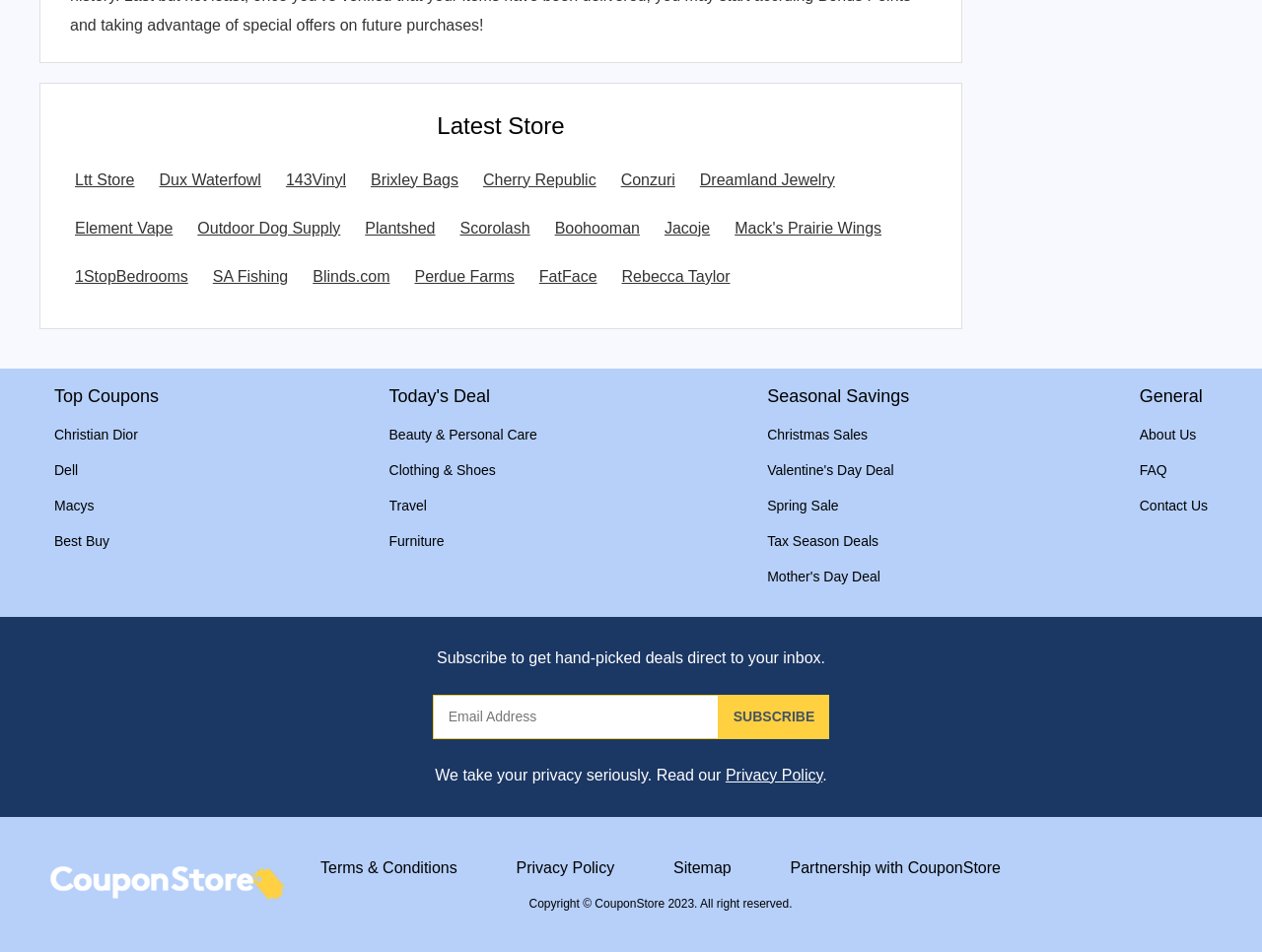Identify the coordinates of the bounding box for the element that must be clicked to accomplish the instruction: "Visit the 'Facebook' page".

[0.82, 0.913, 0.844, 0.944]